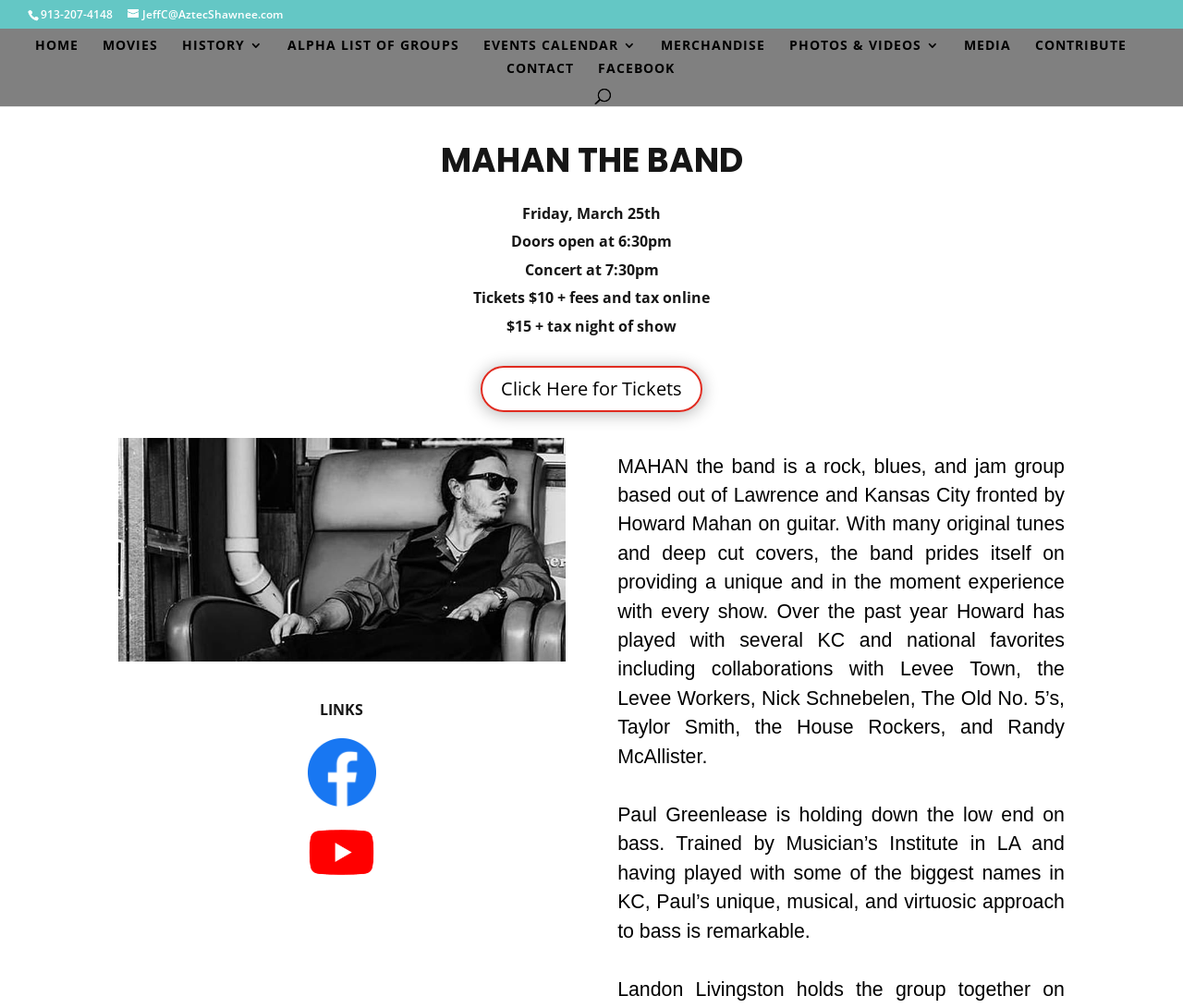Determine the bounding box coordinates for the area you should click to complete the following instruction: "Send an email to JeffC".

[0.108, 0.006, 0.239, 0.022]